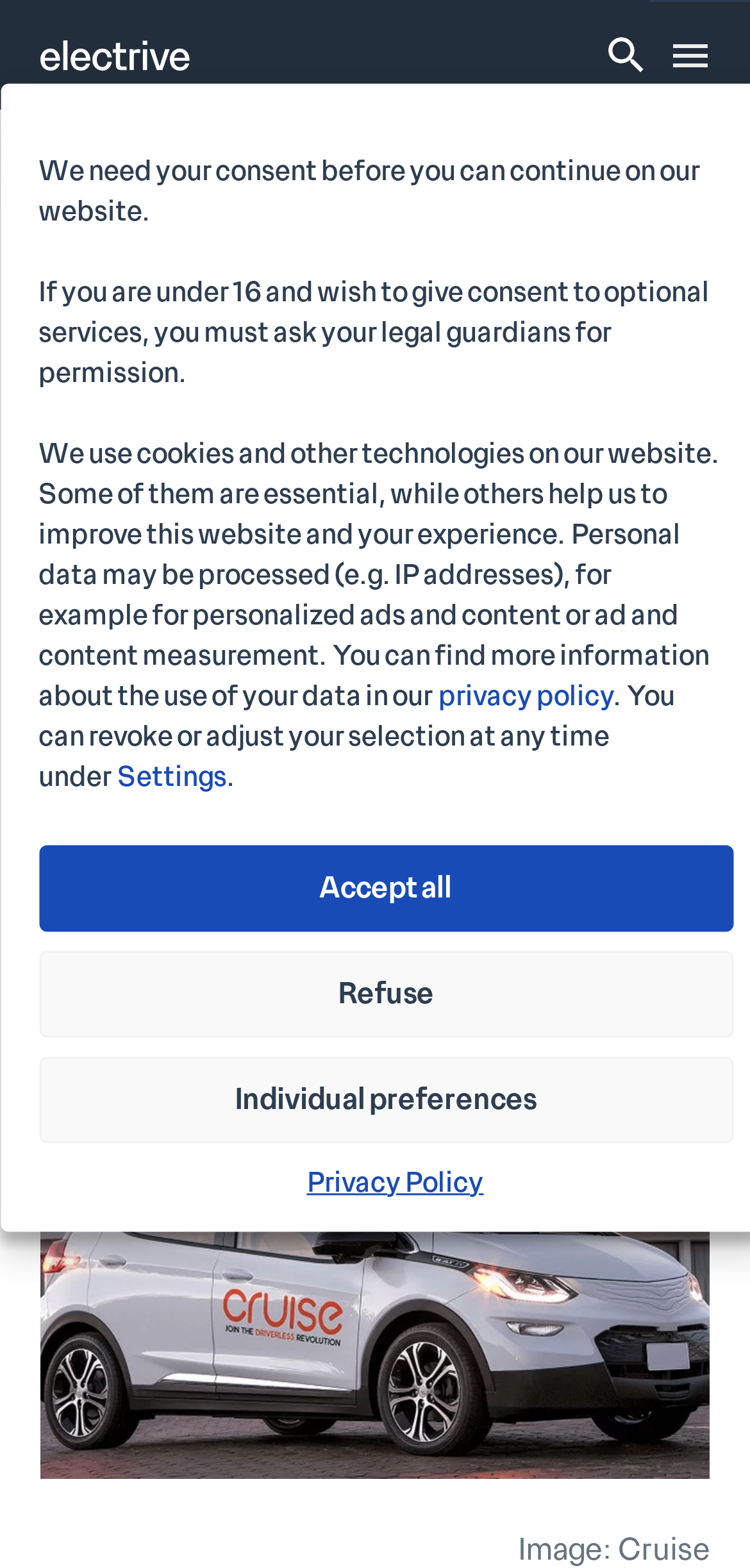Based on the element description, predict the bounding box coordinates (top-left x, top-left y, bottom-right x, bottom-right y) for the UI element in the screenshot: Contact Us

None